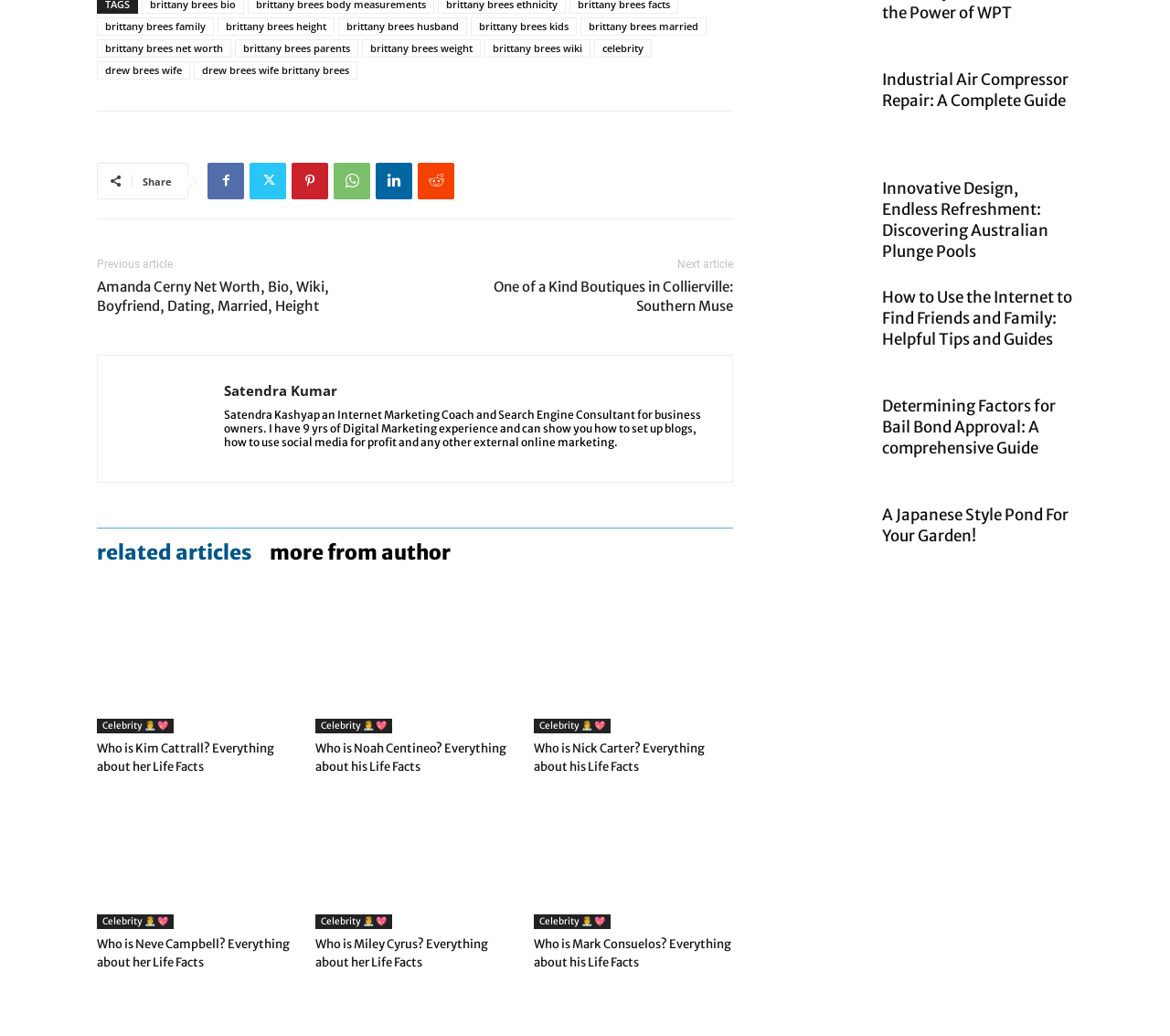What is the topic of the article 'Industrial Air Compressor Repair: A Complete Guide'?
Refer to the screenshot and deliver a thorough answer to the question presented.

Based on the heading 'Industrial Air Compressor Repair: A Complete Guide', I can infer that the topic of the article is related to industrial air compressor repair, which is a comprehensive guide.